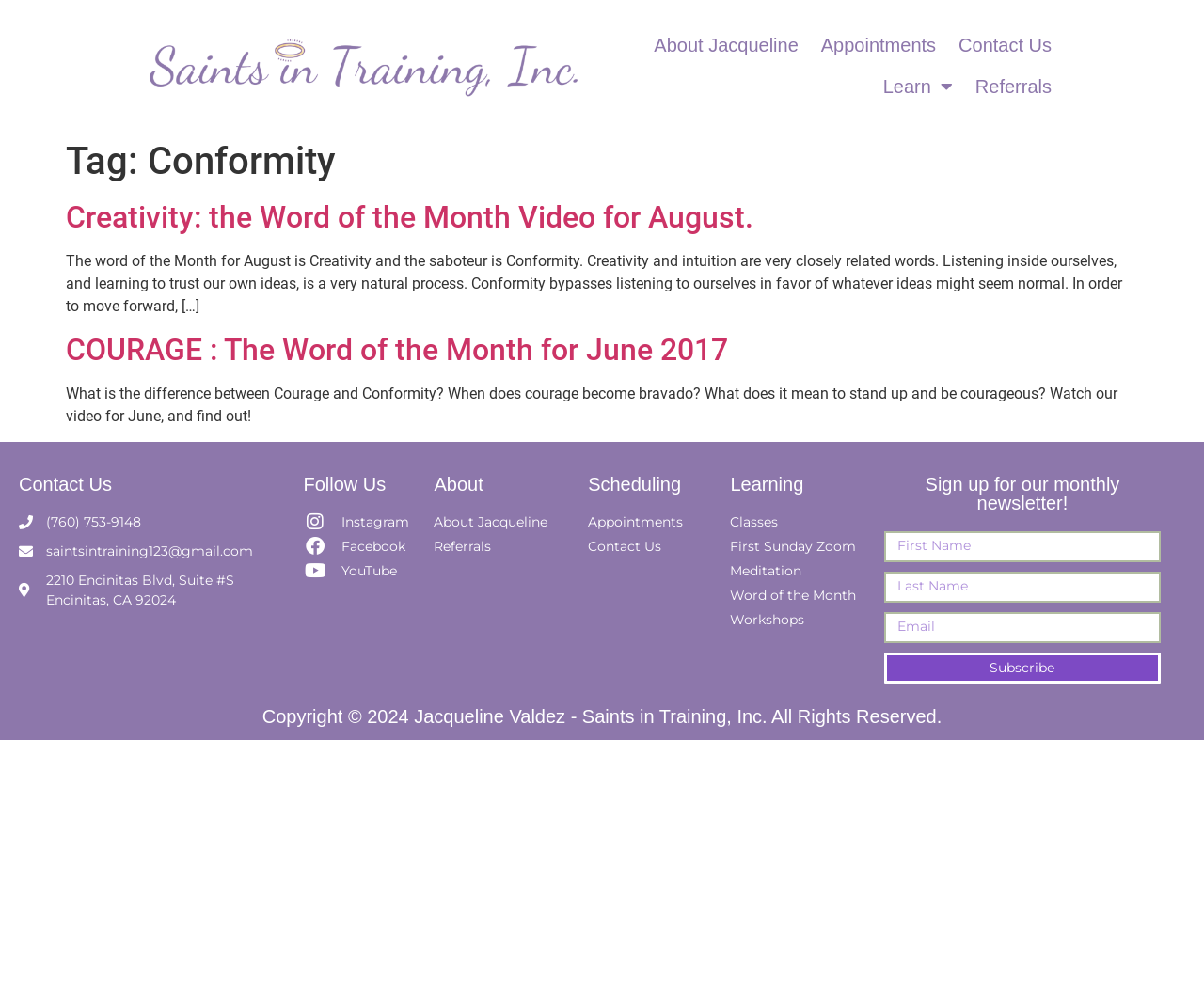Locate the bounding box coordinates of the element that needs to be clicked to carry out the instruction: "Click the 'Contact Us' link". The coordinates should be given as four float numbers ranging from 0 to 1, i.e., [left, top, right, bottom].

[0.787, 0.025, 0.883, 0.066]